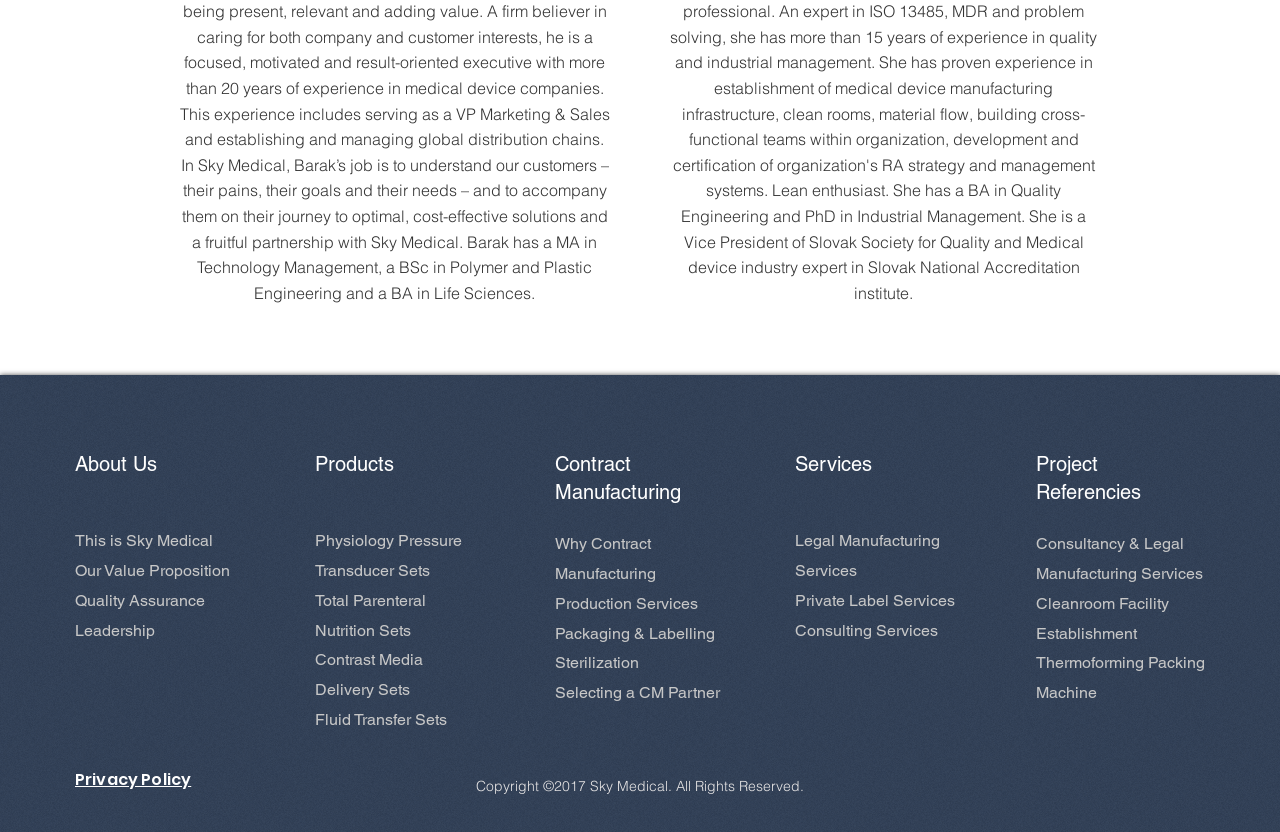What is the year mentioned in the copyright notice?
Using the picture, provide a one-word or short phrase answer.

2017